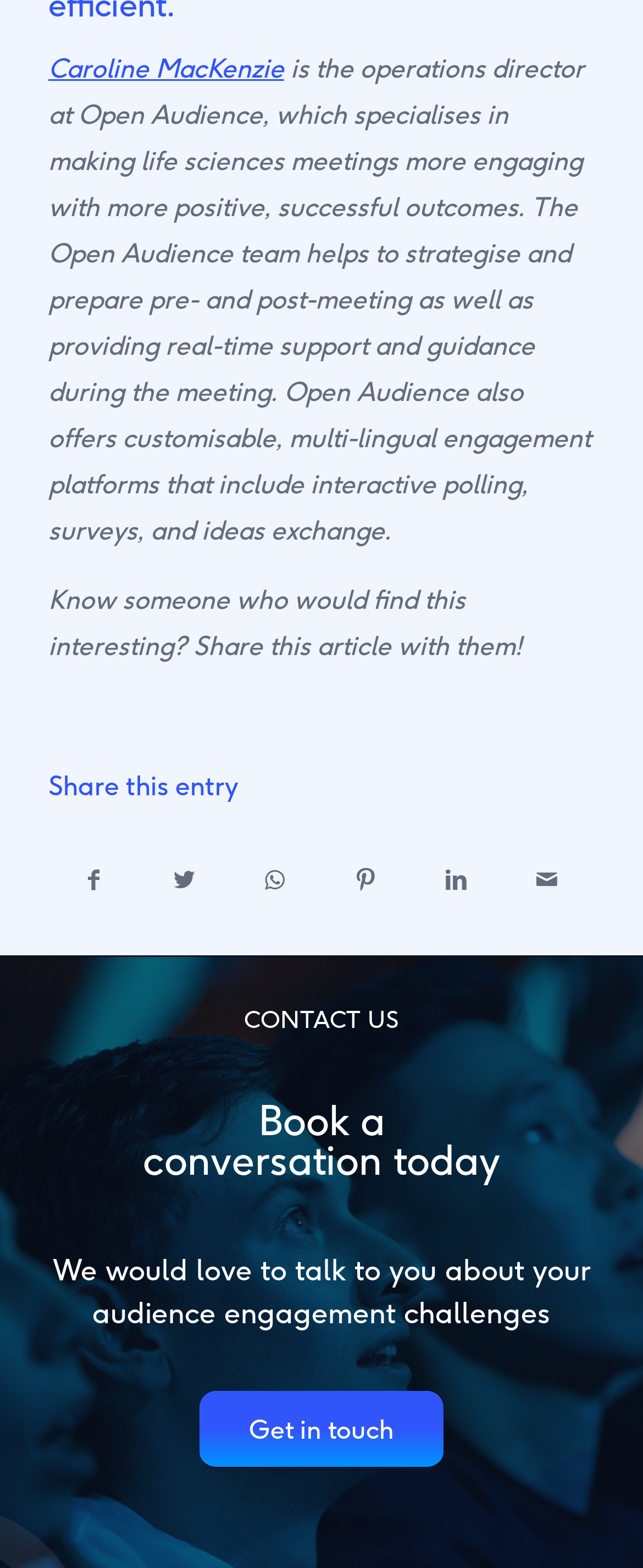Please find the bounding box coordinates of the clickable region needed to complete the following instruction: "Get in touch with Open Audience". The bounding box coordinates must consist of four float numbers between 0 and 1, i.e., [left, top, right, bottom].

[0.31, 0.887, 0.69, 0.937]